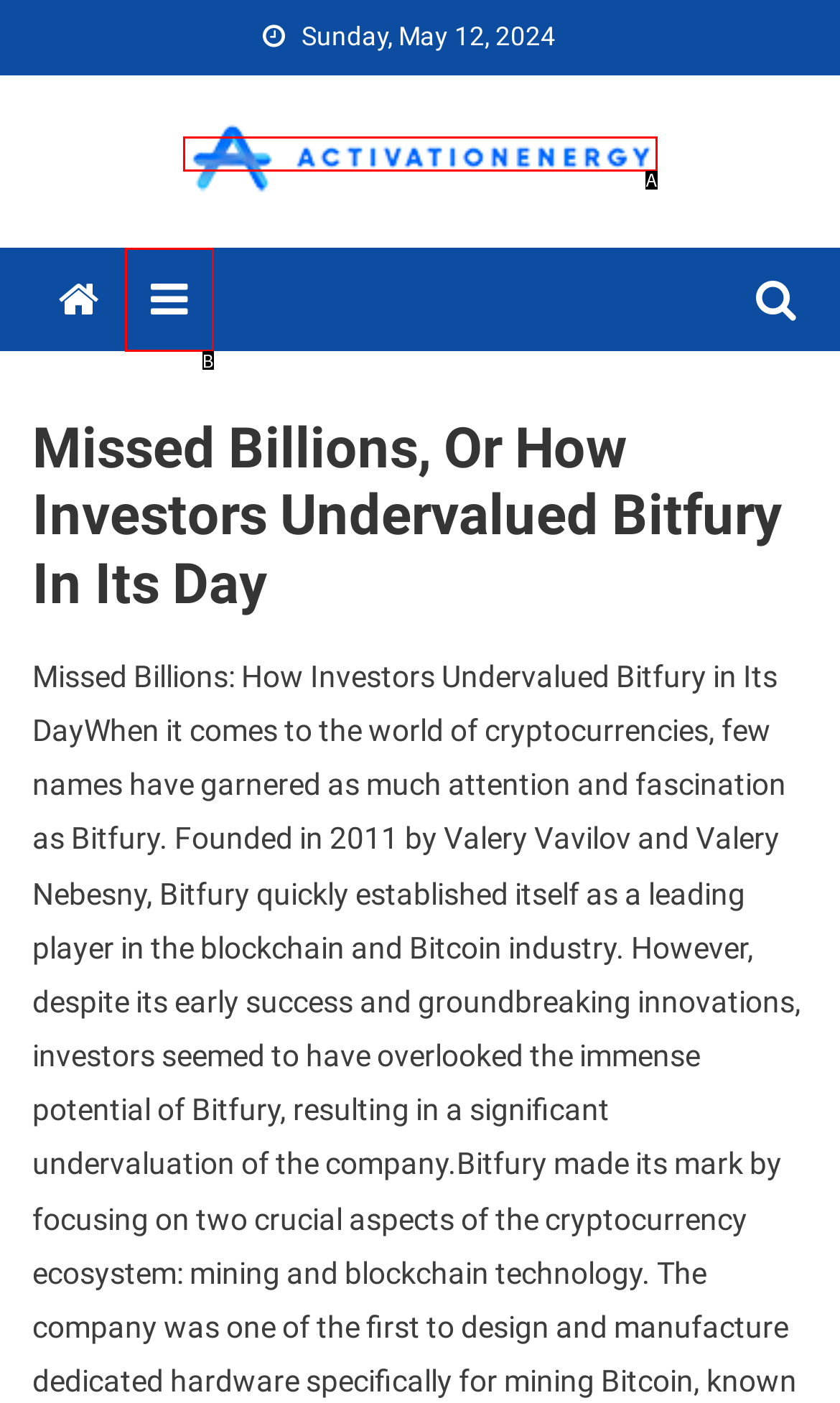Which UI element corresponds to this description: Menu
Reply with the letter of the correct option.

B